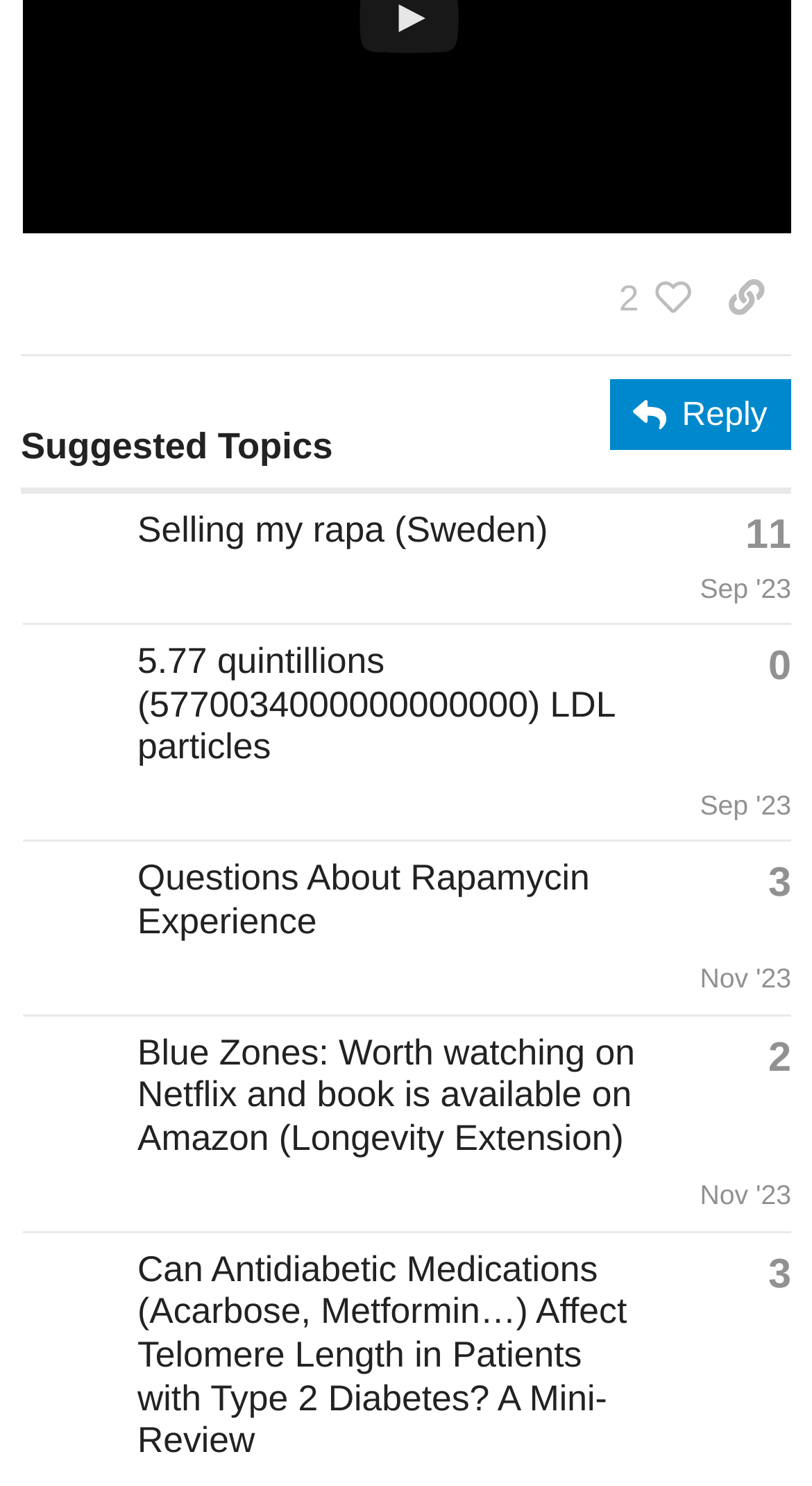What is the topic with the most replies?
Answer the question using a single word or phrase, according to the image.

Selling my rapa (Sweden)